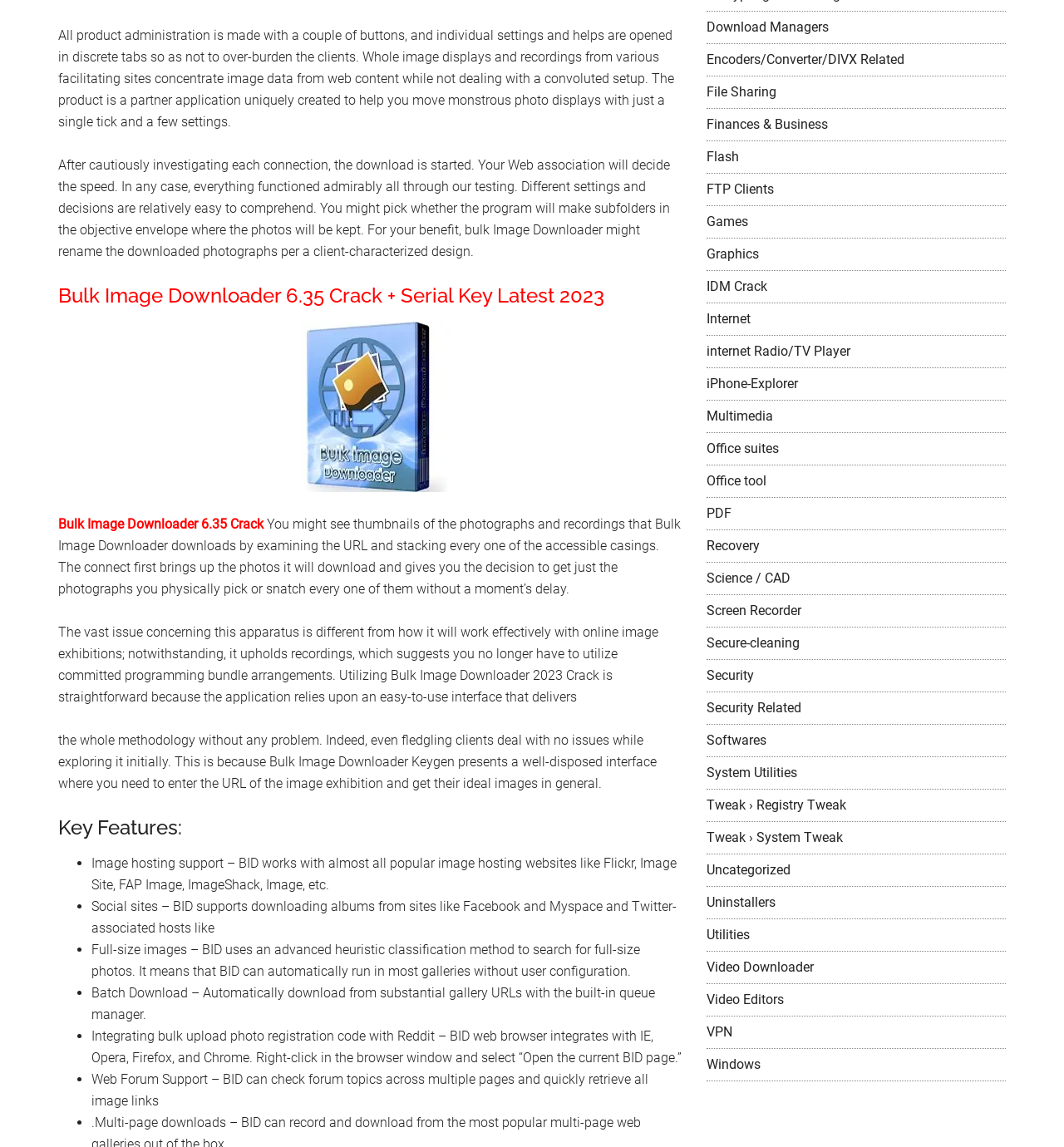Can Bulk Image Downloader download full-size images?
Can you offer a detailed and complete answer to this question?

The text states that Bulk Image Downloader uses an advanced heuristic classification method to search for full-size photos, which means it can automatically run in most galleries without user configuration.